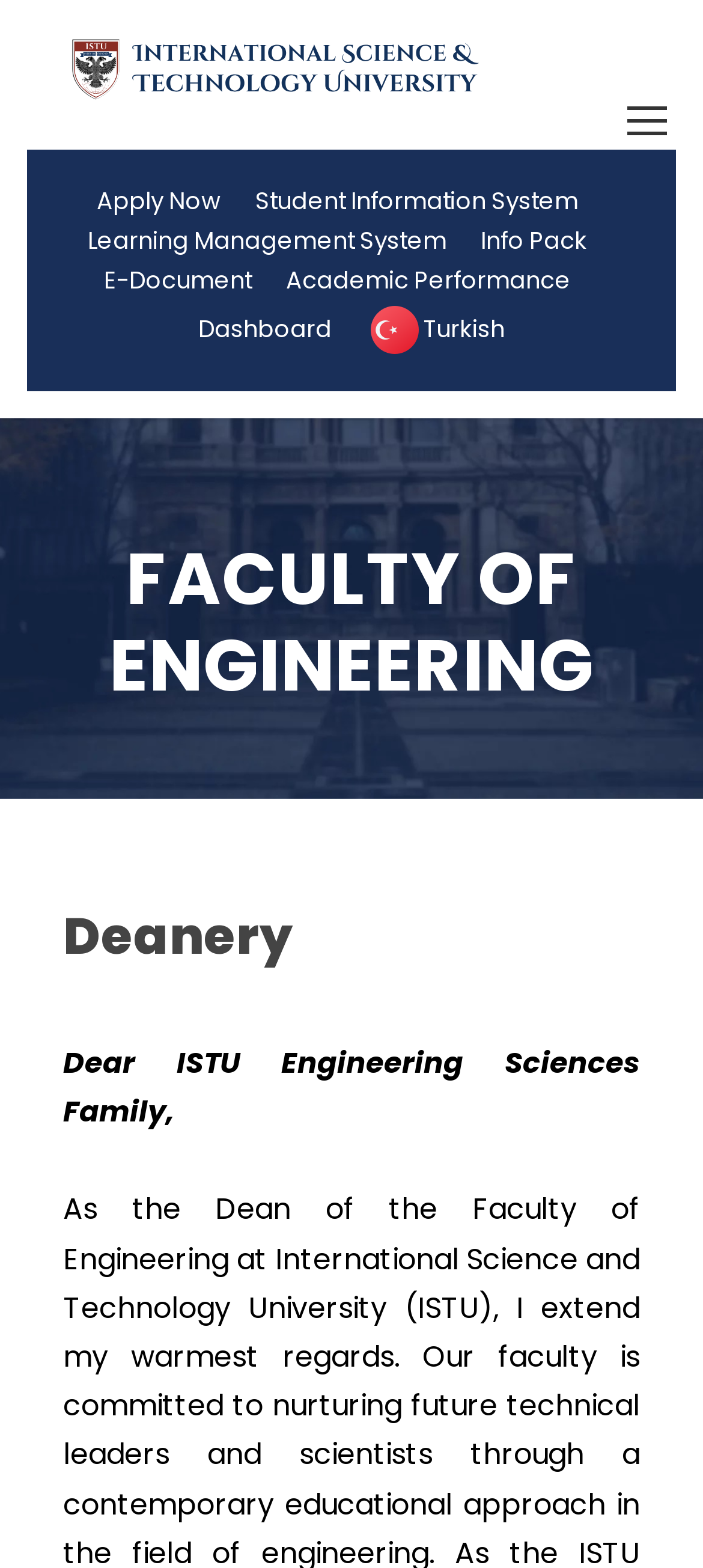Find the bounding box coordinates of the area that needs to be clicked in order to achieve the following instruction: "Switch to Turkish language". The coordinates should be specified as four float numbers between 0 and 1, i.e., [left, top, right, bottom].

[0.521, 0.199, 0.718, 0.241]